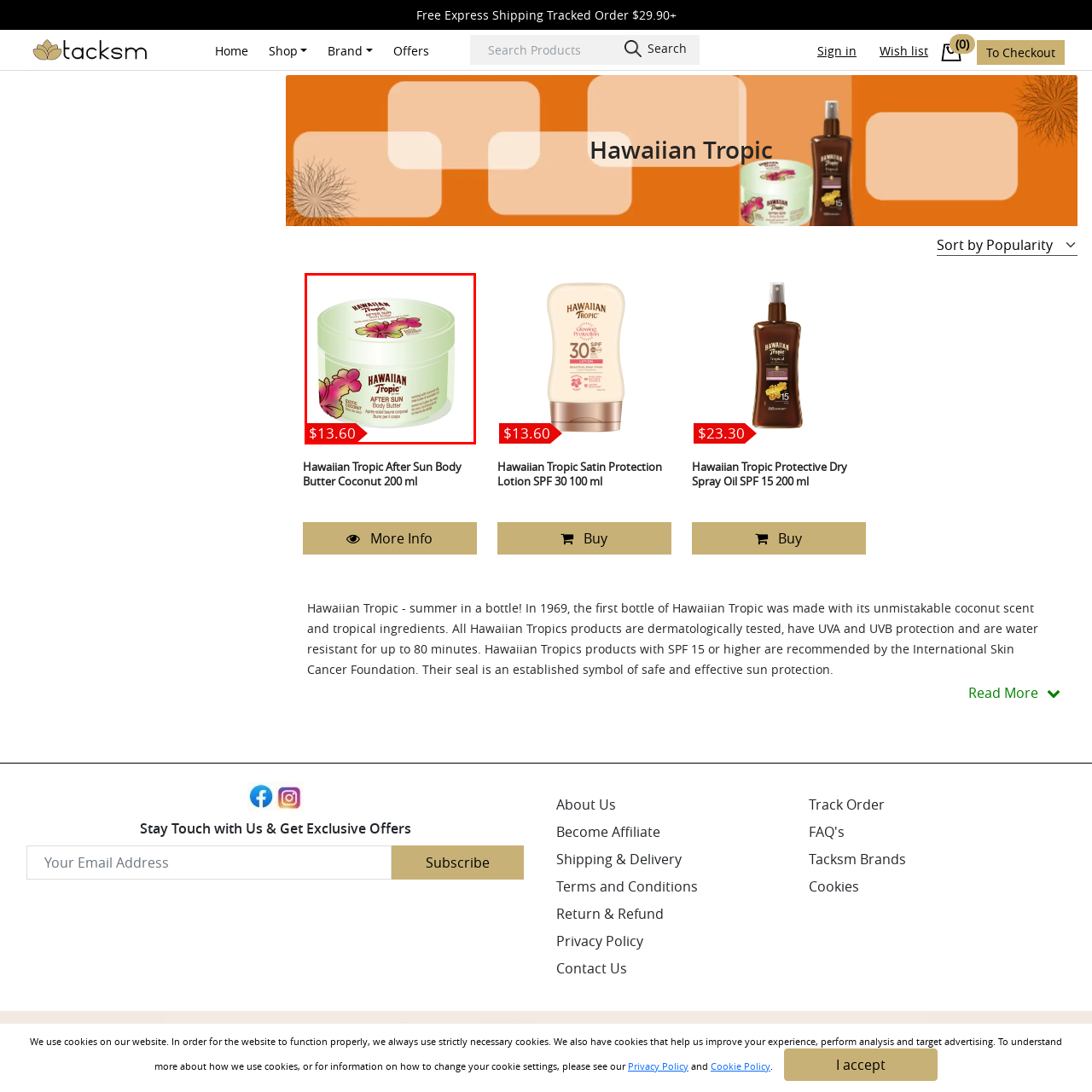What is the price of the body butter?
Study the image within the red bounding box and deliver a detailed answer.

The question asks about the price of the body butter. The caption explicitly states that the product retails for $13.60, which is prominently displayed at the bottom left corner of the image.